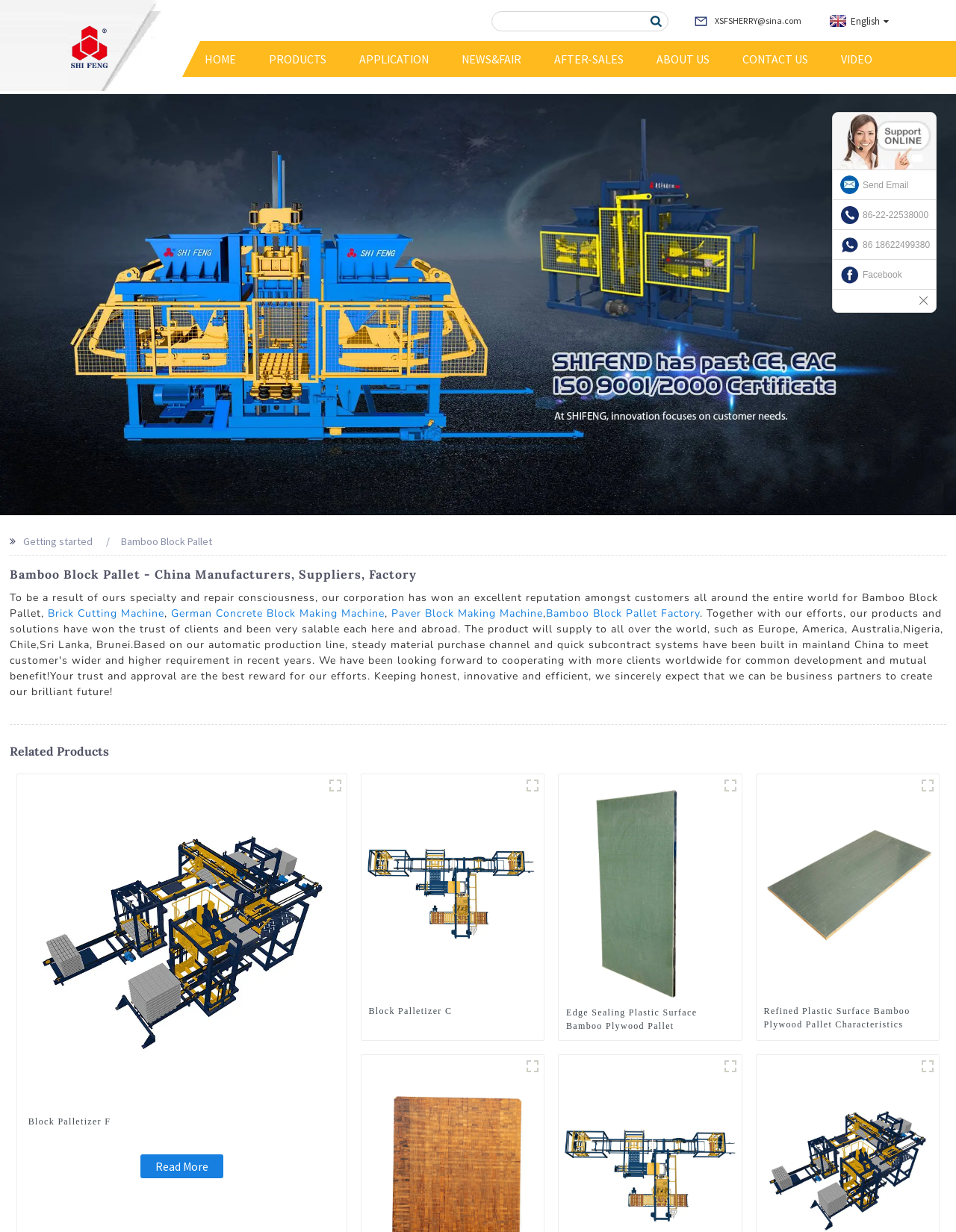Provide the bounding box coordinates for the area that should be clicked to complete the instruction: "Read more about 'Block Palletizer F'".

[0.147, 0.937, 0.233, 0.956]